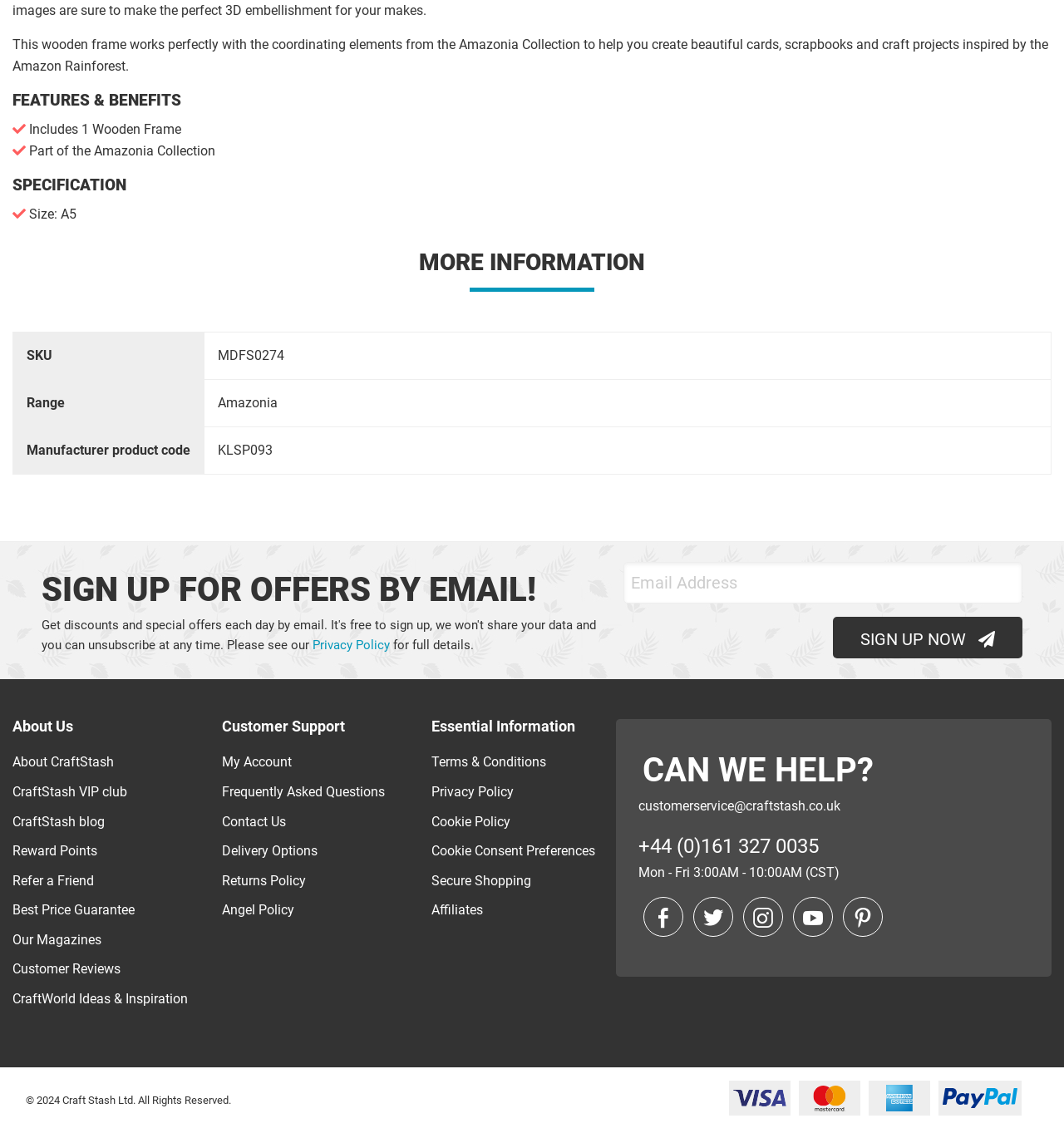Identify the bounding box coordinates of the region I need to click to complete this instruction: "Check product specification".

[0.012, 0.154, 0.988, 0.174]